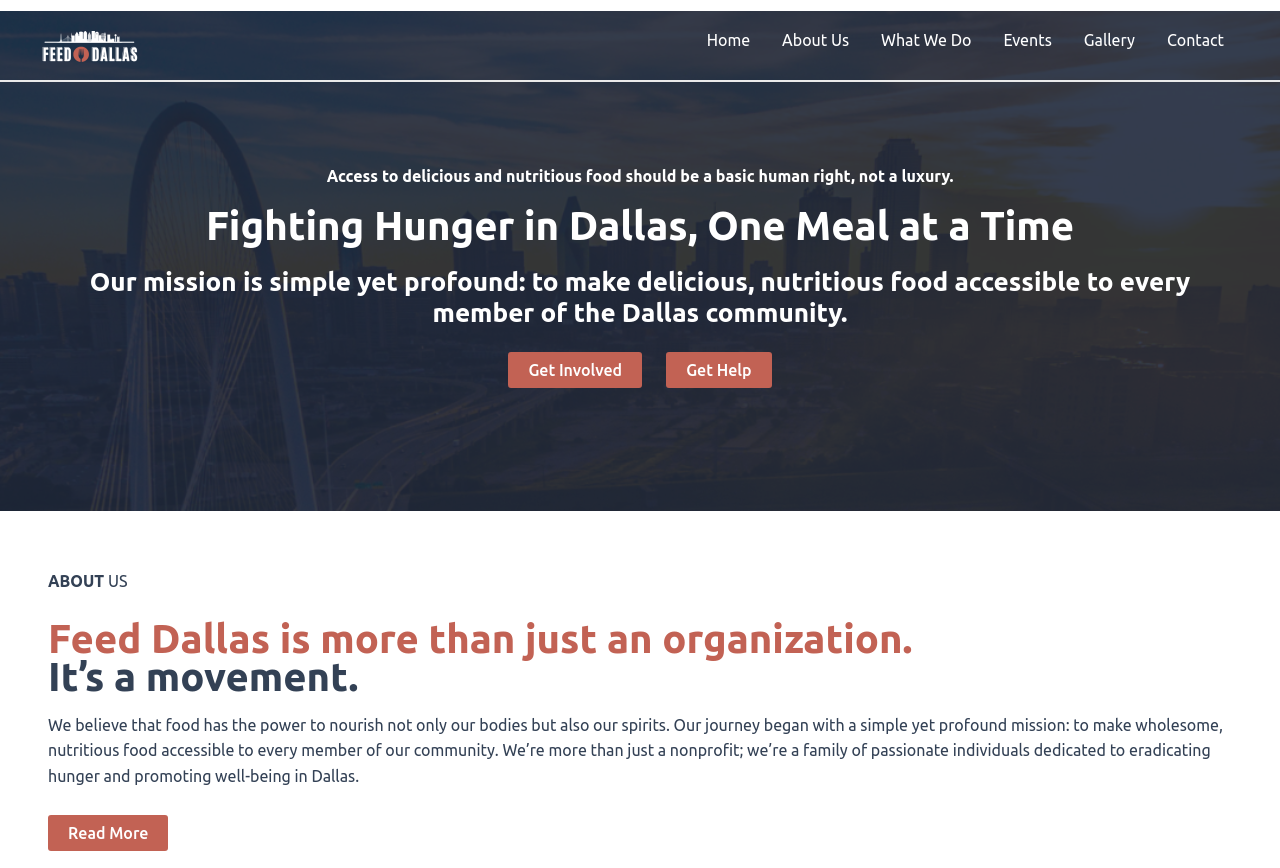Determine the bounding box coordinates for the region that must be clicked to execute the following instruction: "Click the Read More link".

[0.053, 0.949, 0.116, 0.97]